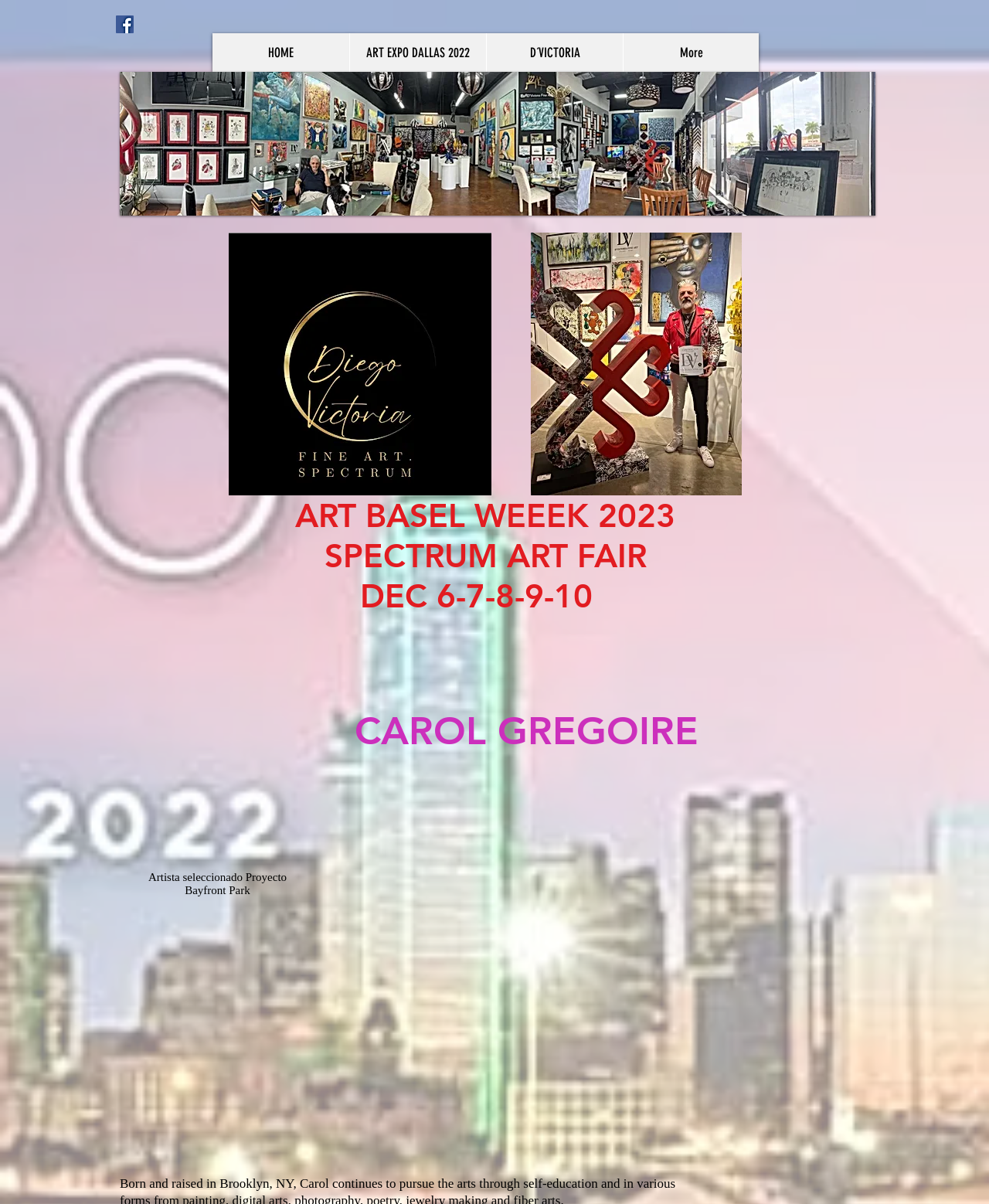From the details in the image, provide a thorough response to the question: What is the name of the art fair?

The name of the art fair is mentioned in the heading 'ART BASEL WEEEK 2023 SPECTRUM ART FAIR DEC 6-7-8-9-10' which is located in the middle of the webpage.